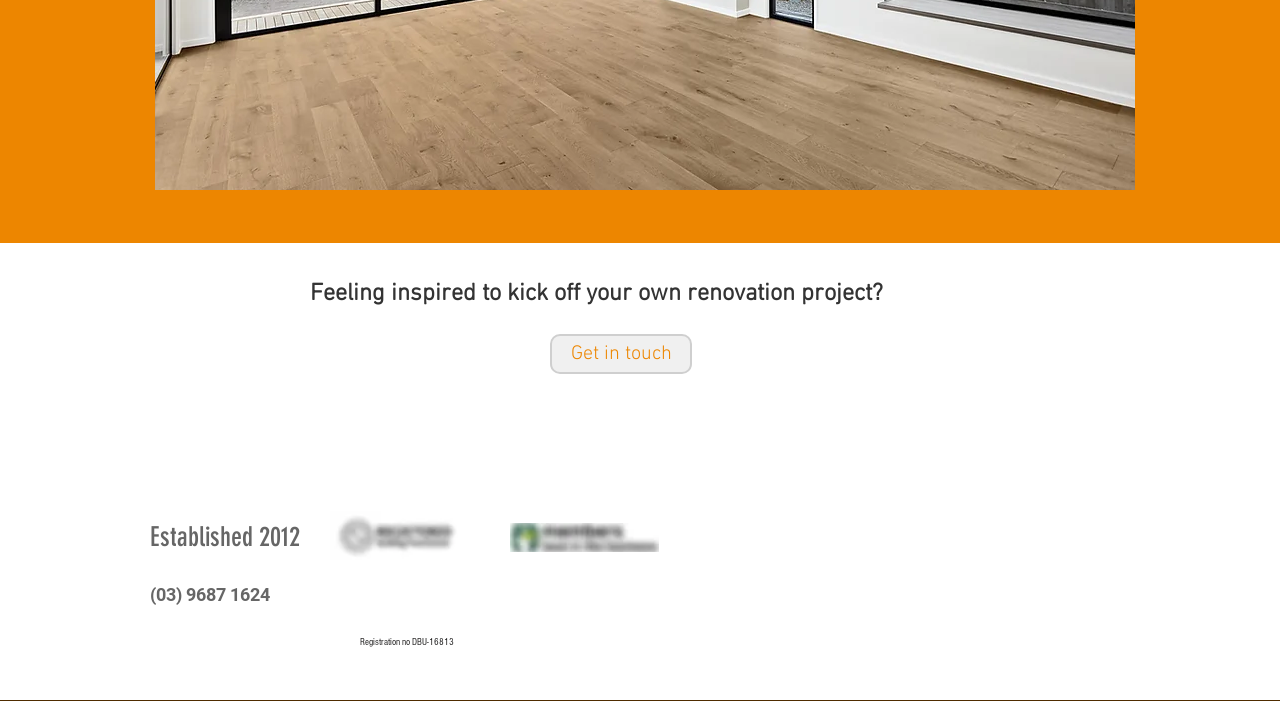Provide the bounding box coordinates for the UI element that is described as: "aria-label="Facebook"".

[0.797, 0.749, 0.83, 0.809]